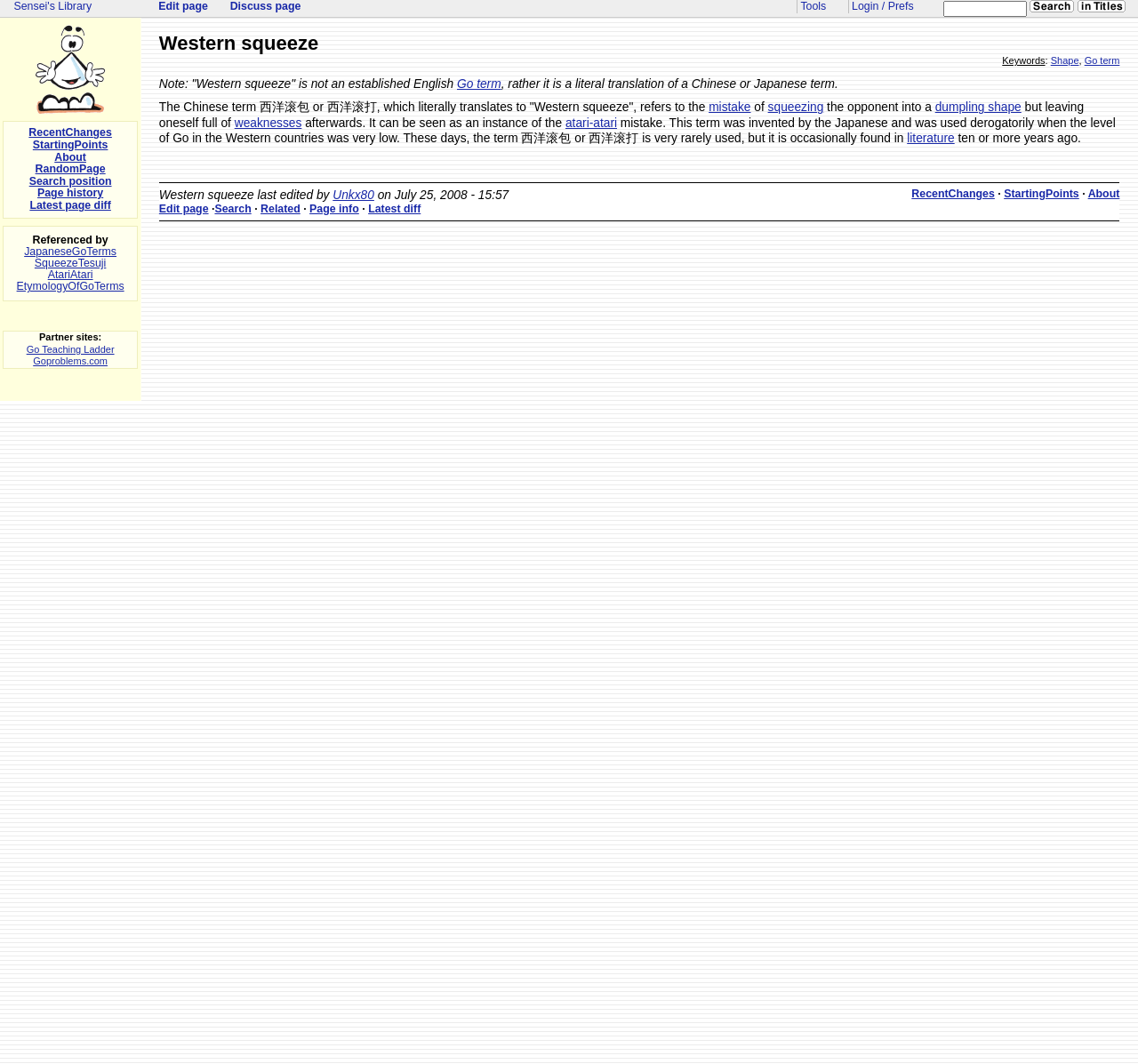What is the term that refers to squeezing the opponent into a dumpling shape?
Refer to the image and answer the question using a single word or phrase.

Western squeeze